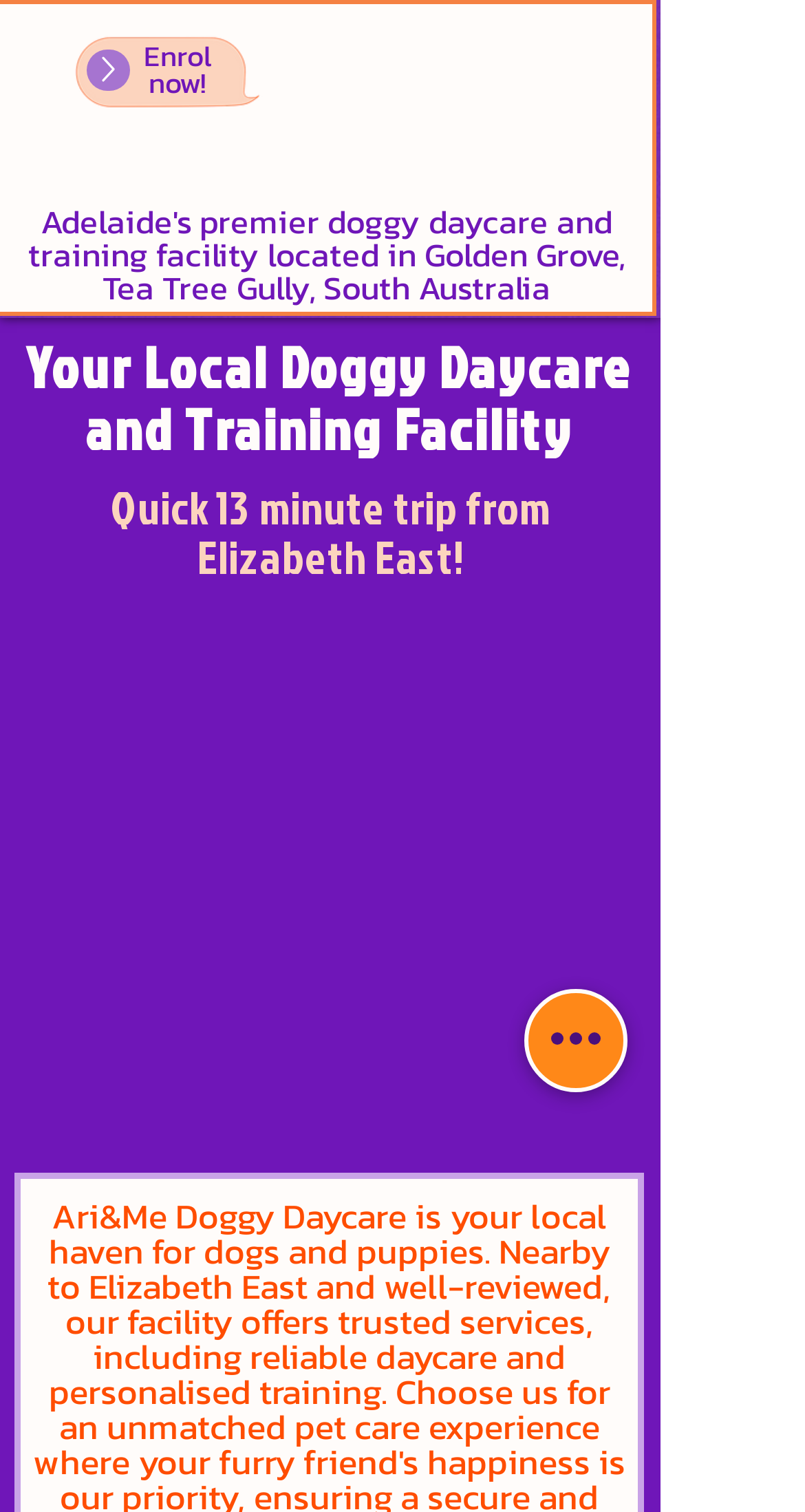Identify the bounding box coordinates for the UI element described as follows: aria-label="Quick actions". Use the format (top-left x, top-left y, bottom-right x, bottom-right y) and ensure all values are floating point numbers between 0 and 1.

[0.651, 0.654, 0.779, 0.722]